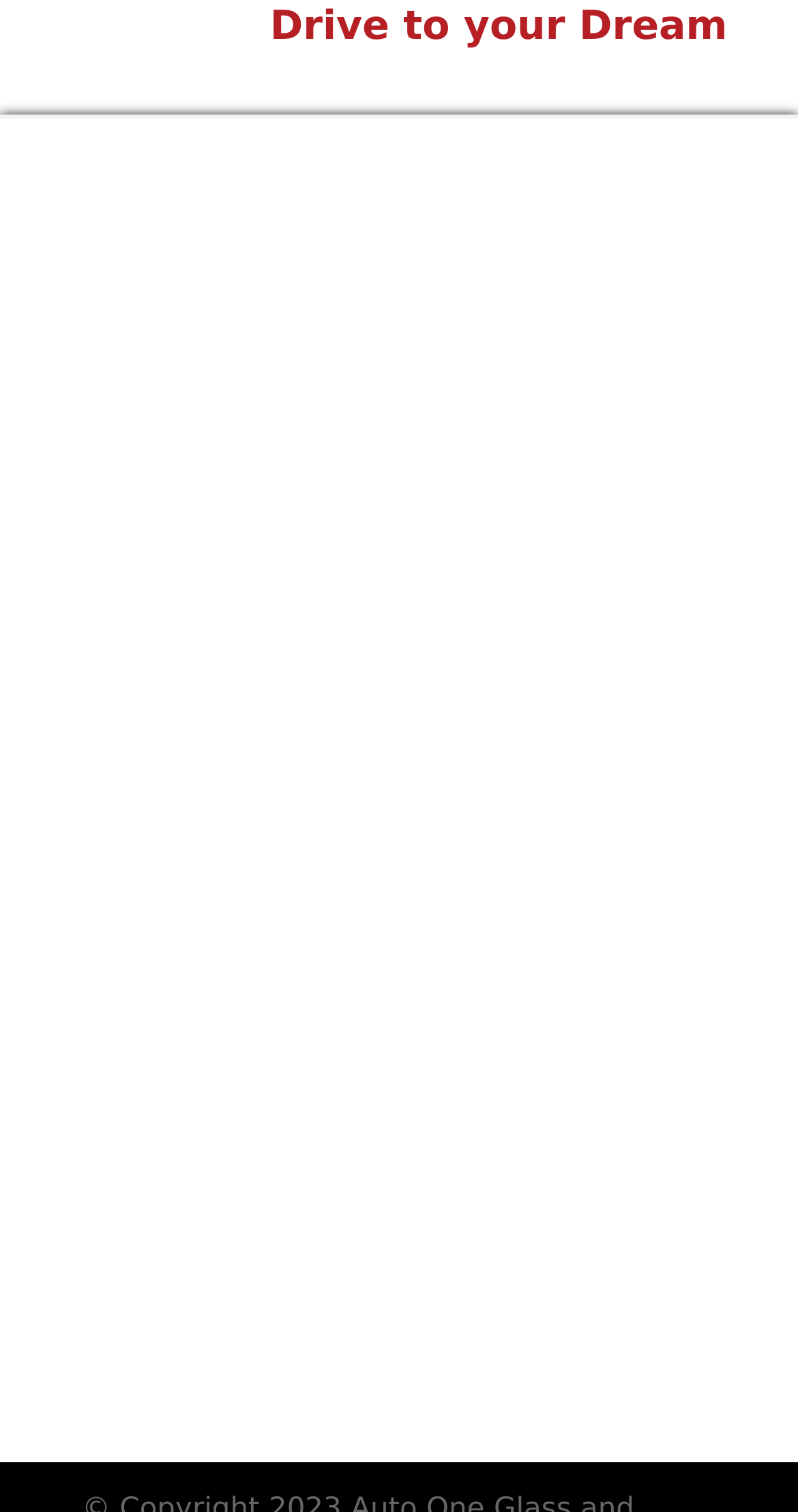Please mark the bounding box coordinates of the area that should be clicked to carry out the instruction: "Explore Plant Imprinting Class".

None